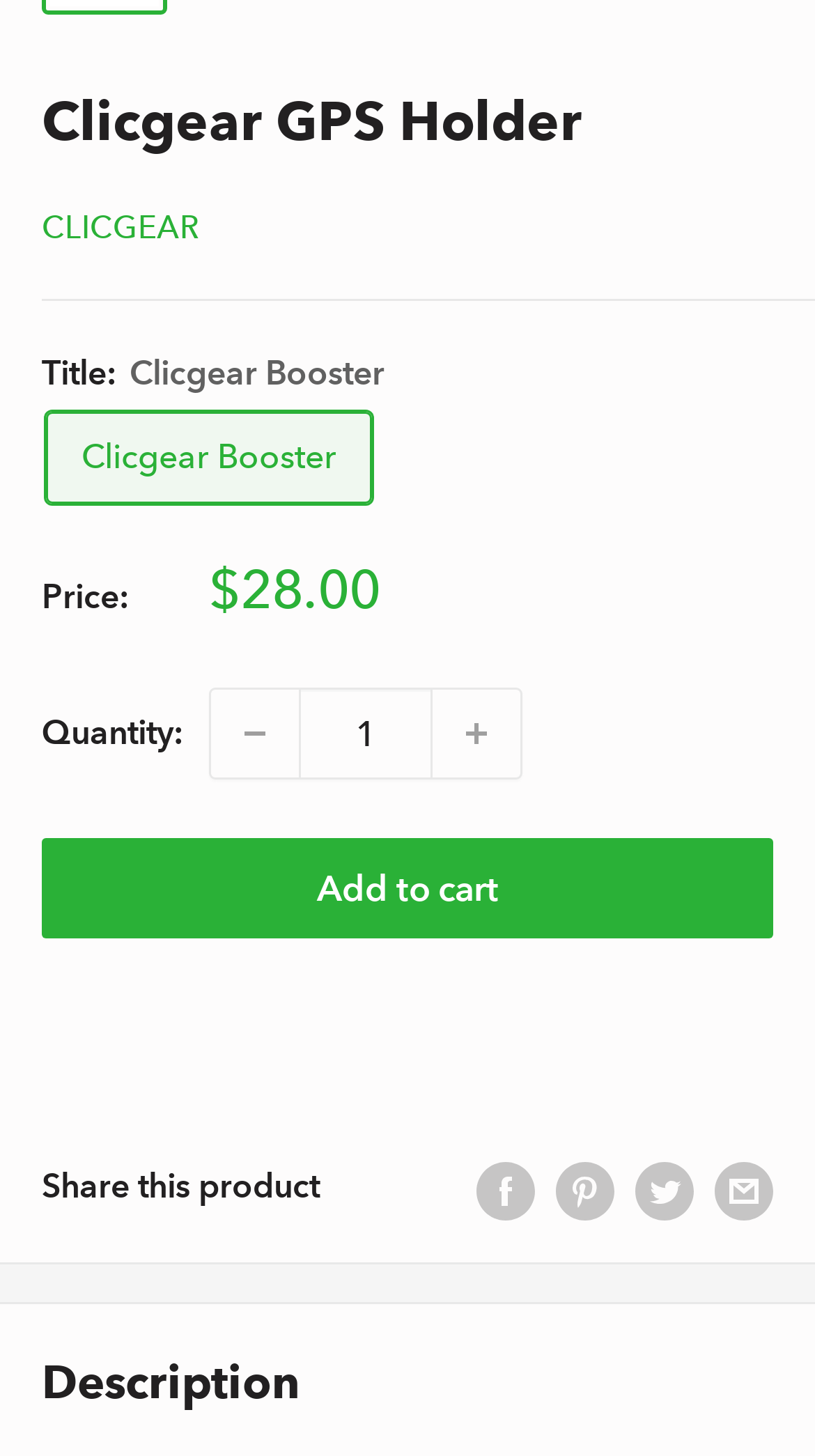Respond to the following query with just one word or a short phrase: 
What is the product name?

Clicgear Booster